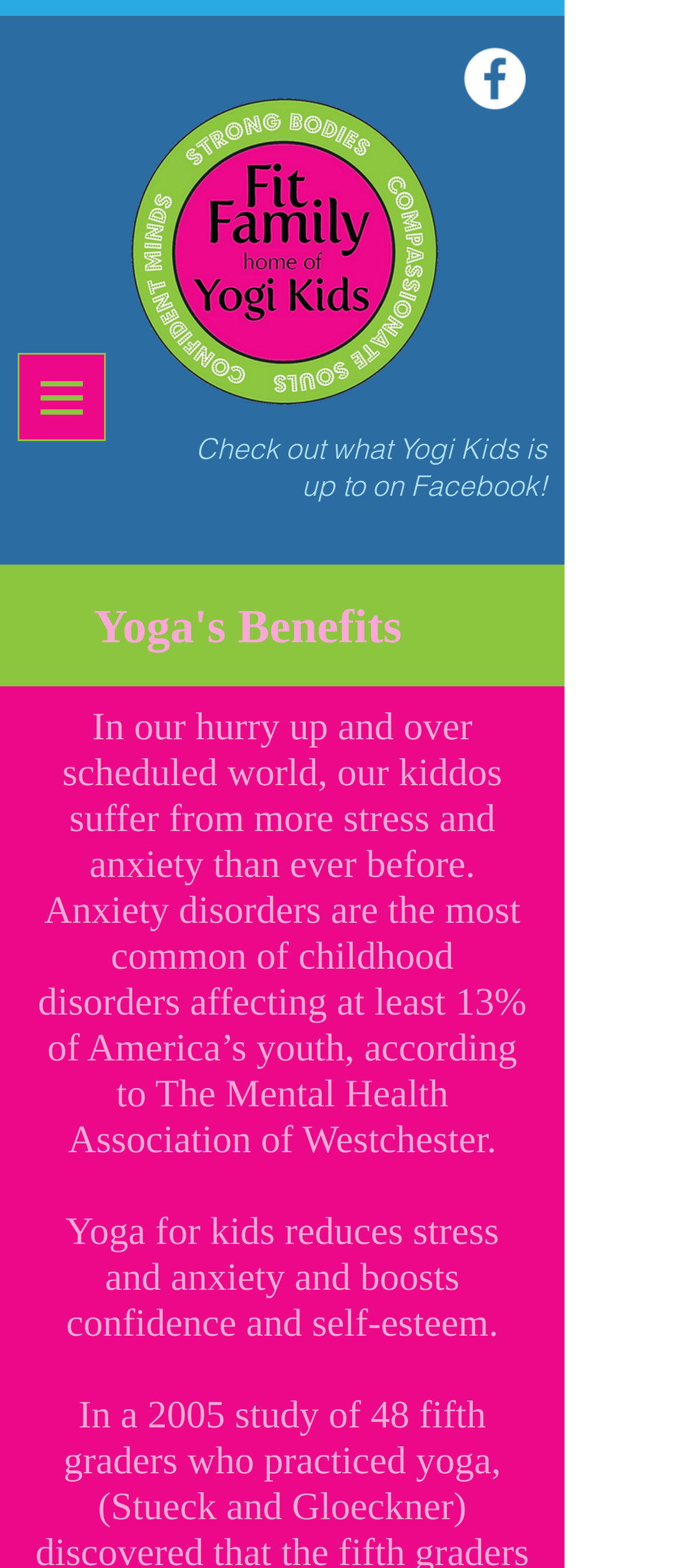Determine the primary headline of the webpage.

Check out what Yogi Kids is